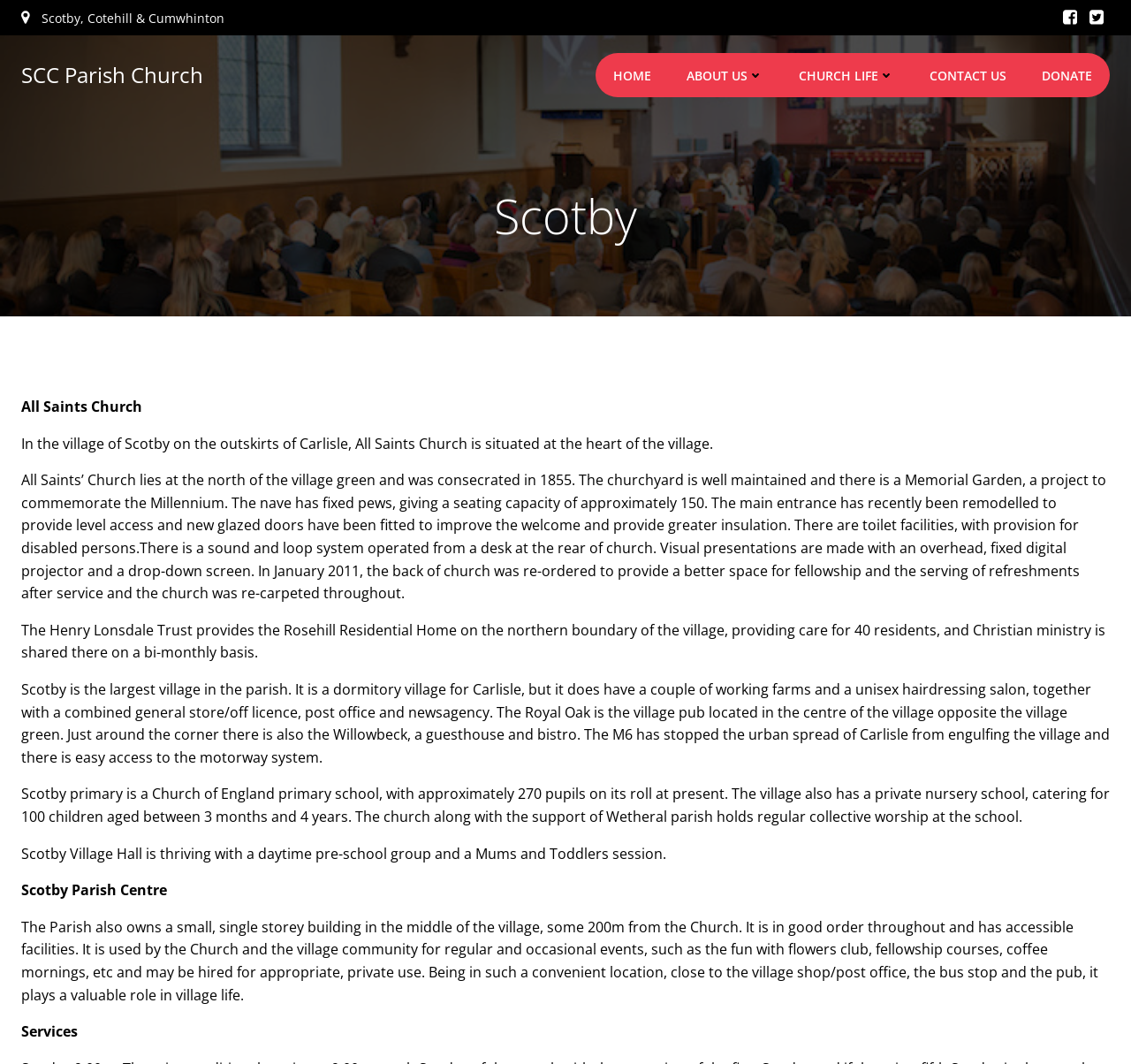Examine the screenshot and answer the question in as much detail as possible: What is the seating capacity of the nave?

The seating capacity of the nave can be found in the static text element that describes the church, mentioning that the nave has fixed pews, giving a seating capacity of approximately 150.